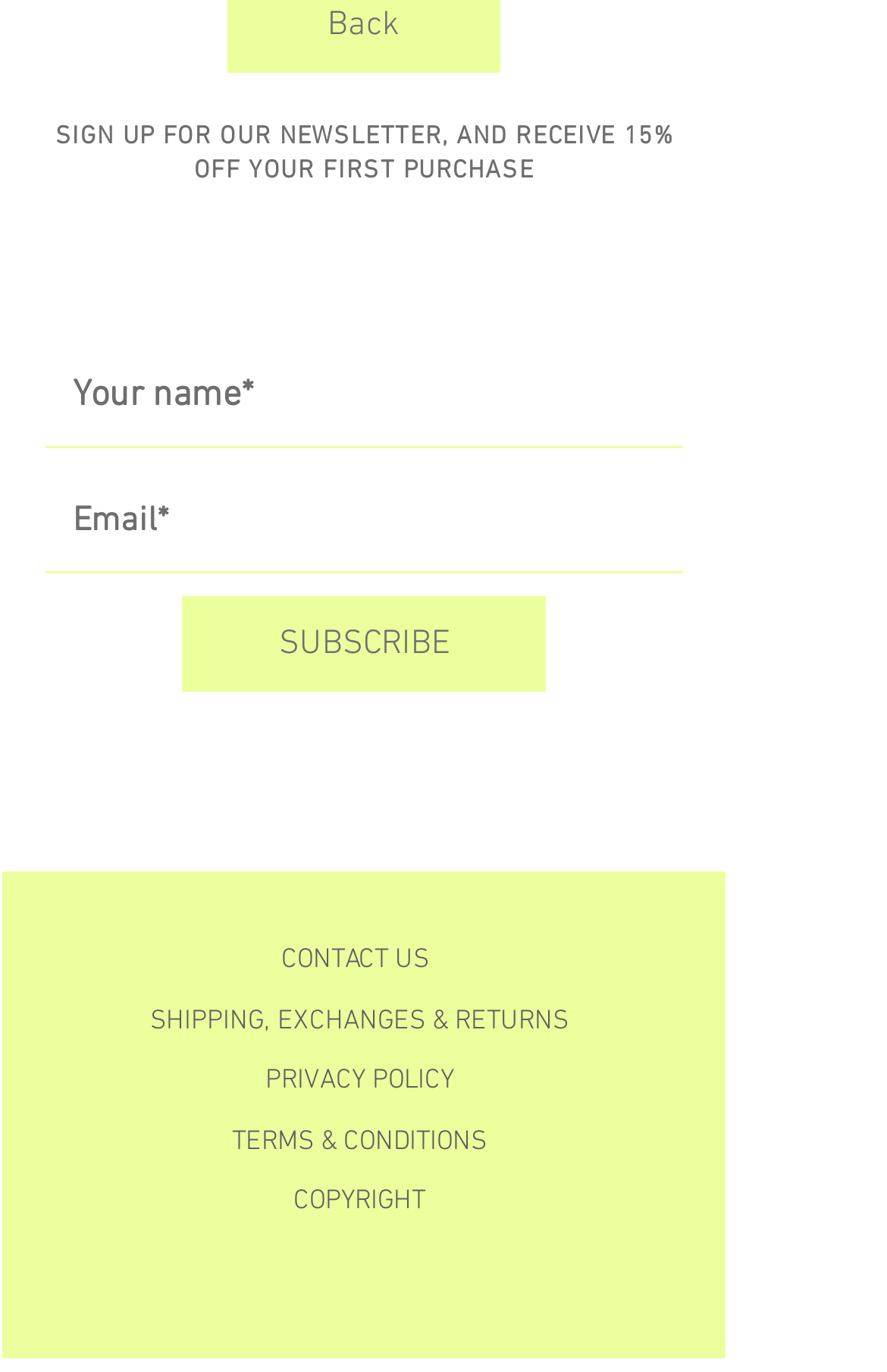Locate the bounding box coordinates of the clickable part needed for the task: "Contact us".

[0.092, 0.665, 0.708, 0.735]